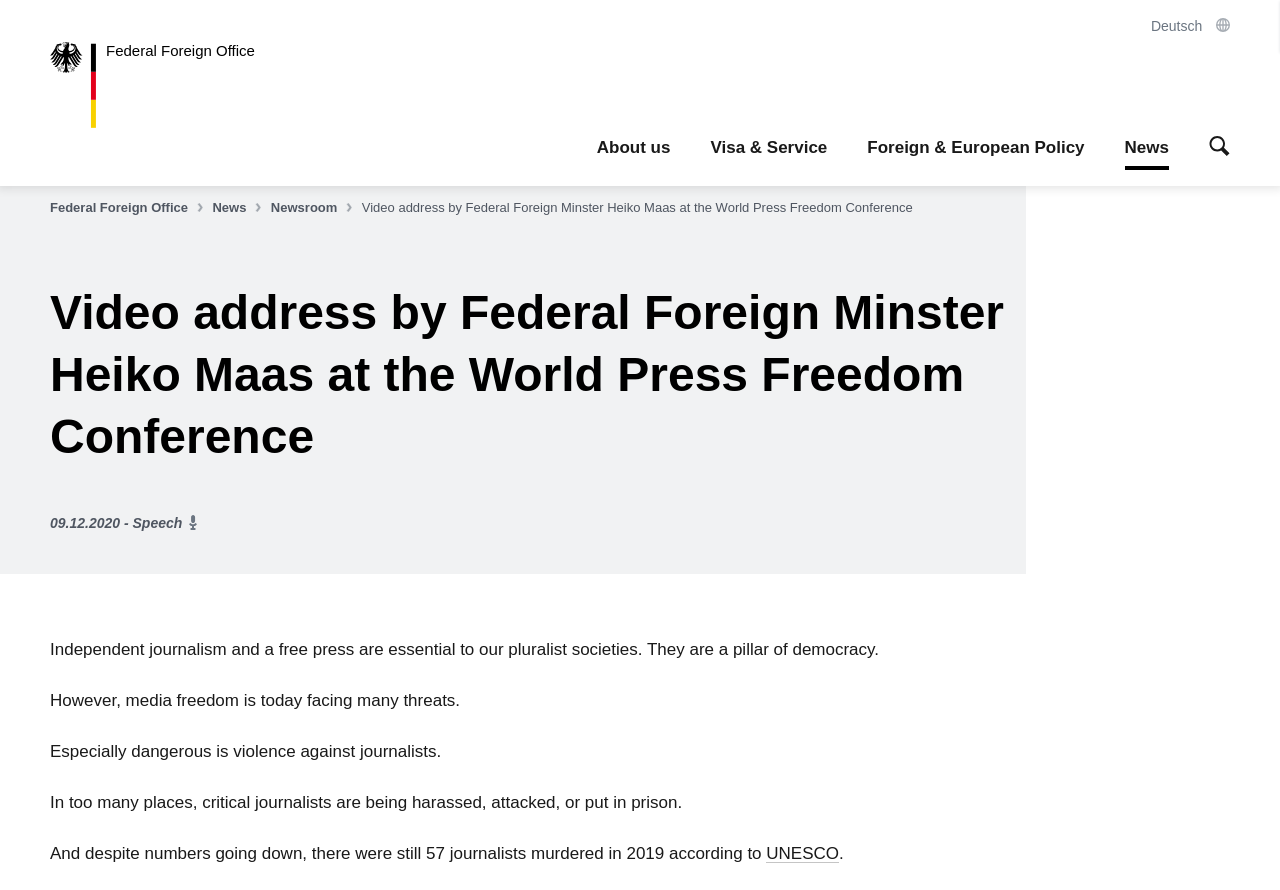Respond to the question below with a single word or phrase:
How many journalists were murdered in 2019?

57